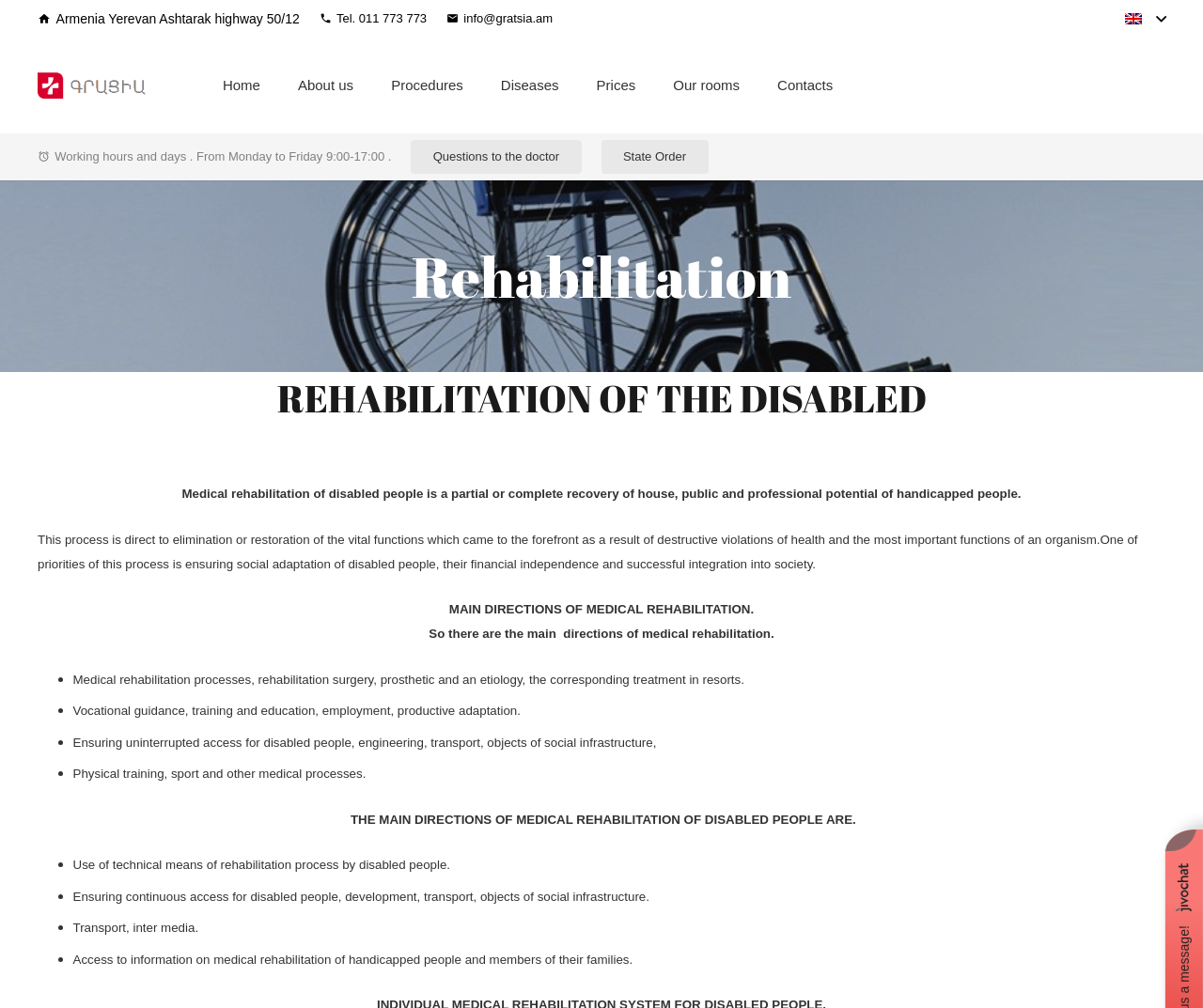Determine the main heading of the webpage and generate its text.

REHABILITATION OF THE DISABLED